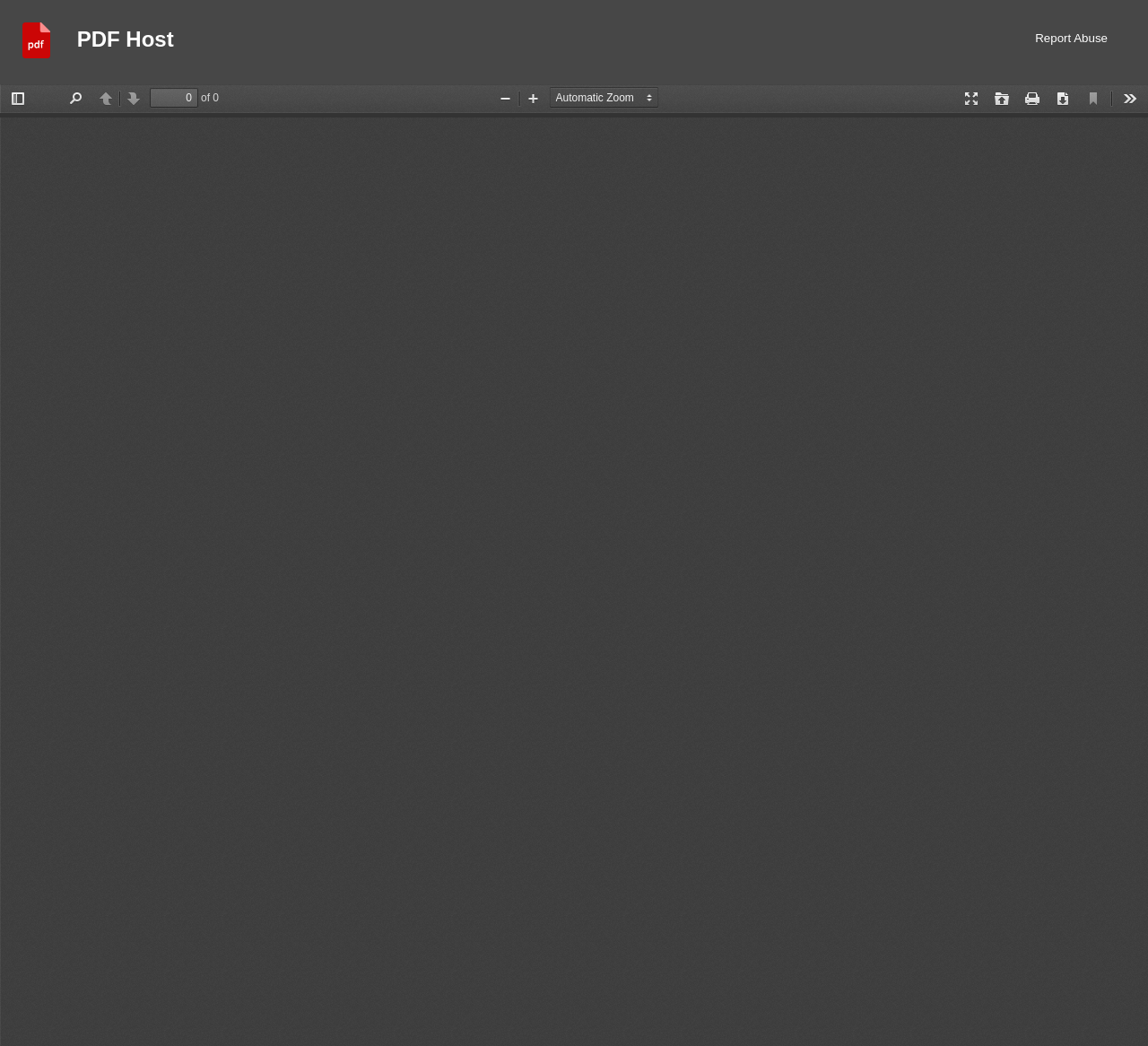Locate the bounding box coordinates of the element that should be clicked to execute the following instruction: "toggle sidebar".

[0.003, 0.083, 0.028, 0.105]